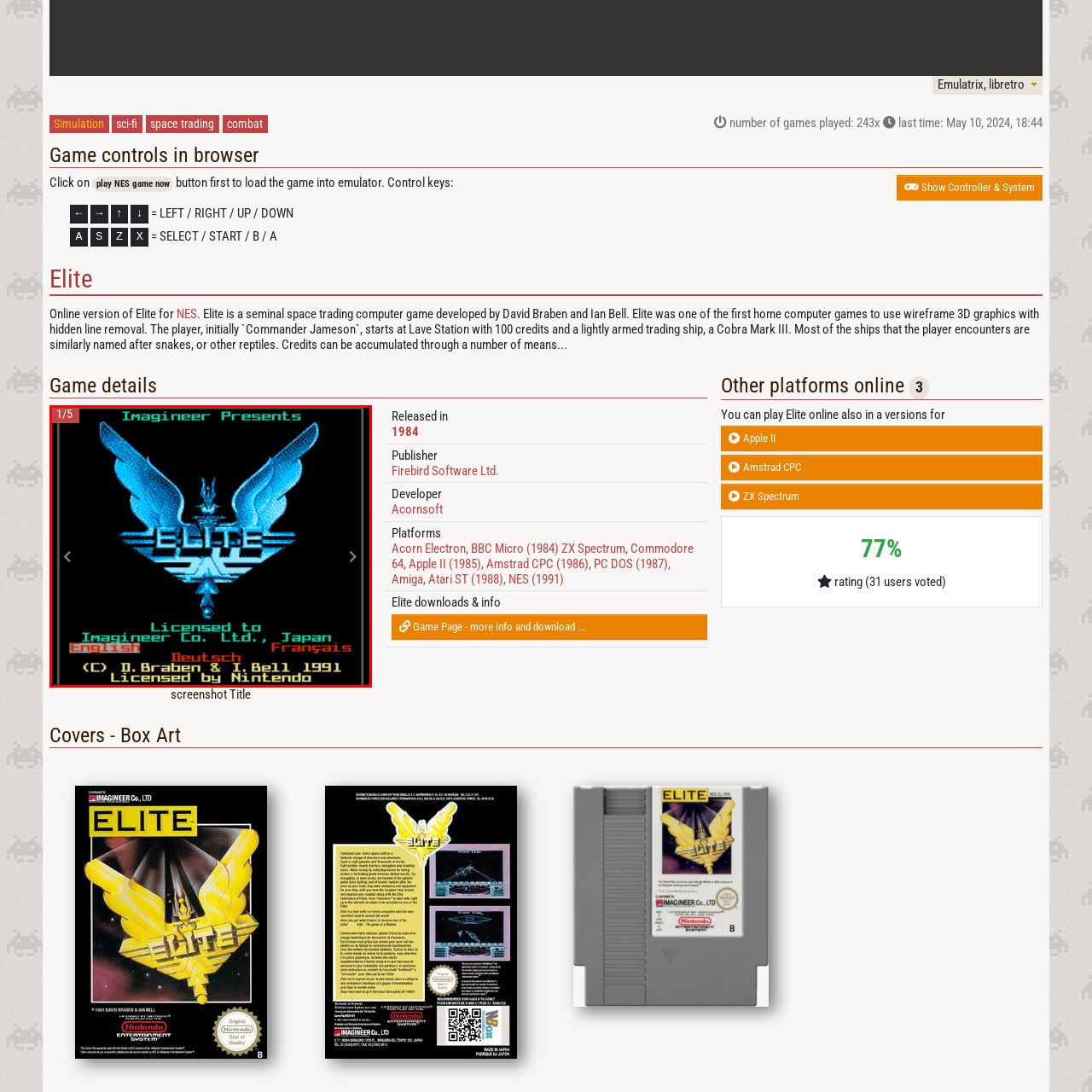Who are the original developers of the game?
Focus on the red bounded area in the image and respond to the question with a concise word or phrase.

David Braben and Ian Bell